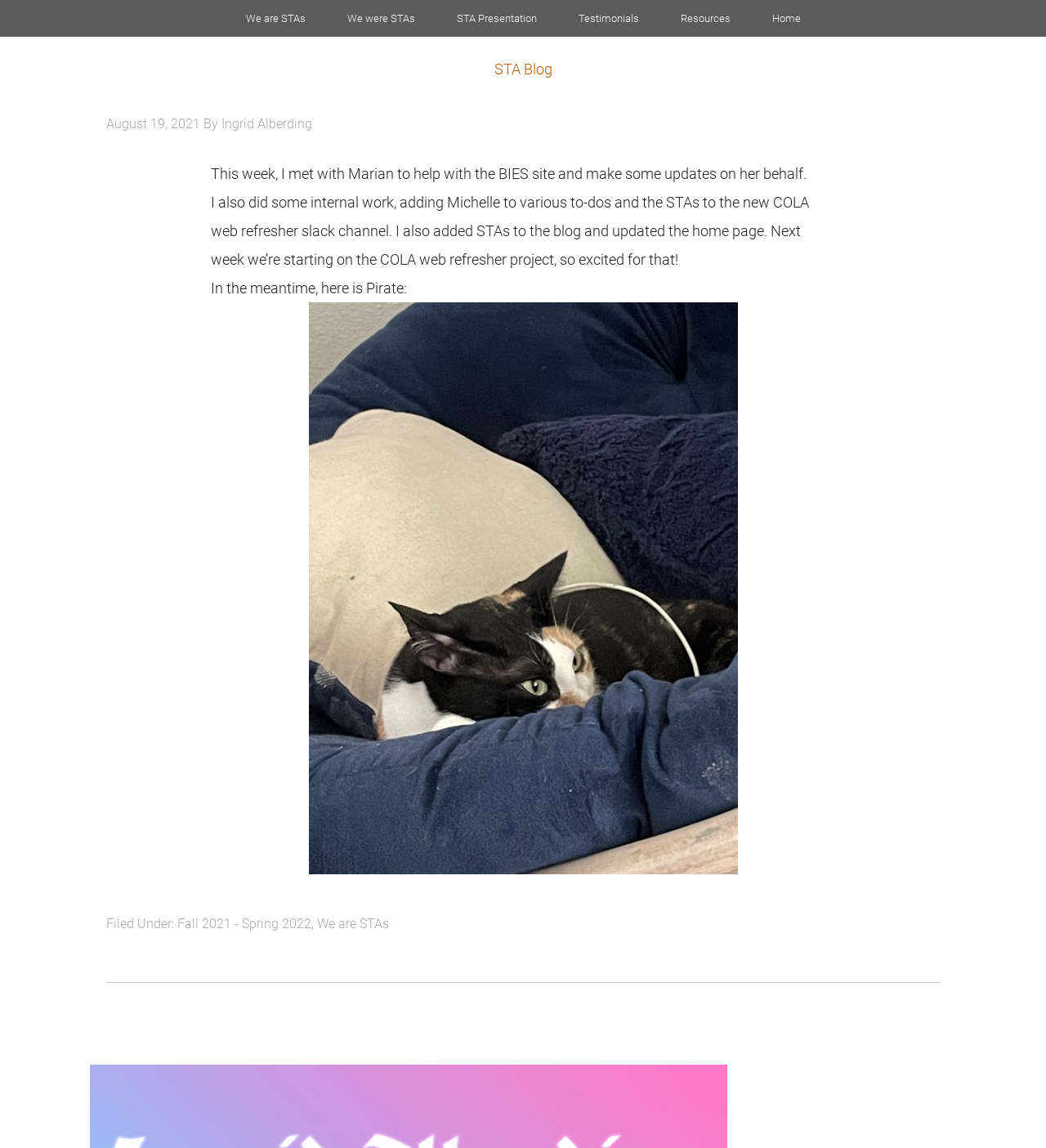What is the name of the project mentioned in the blog post?
Answer the question in a detailed and comprehensive manner.

The project is mentioned in the blog post as something the author is excited to start working on next week. The name 'COLA web refresher' is explicitly stated in the text.